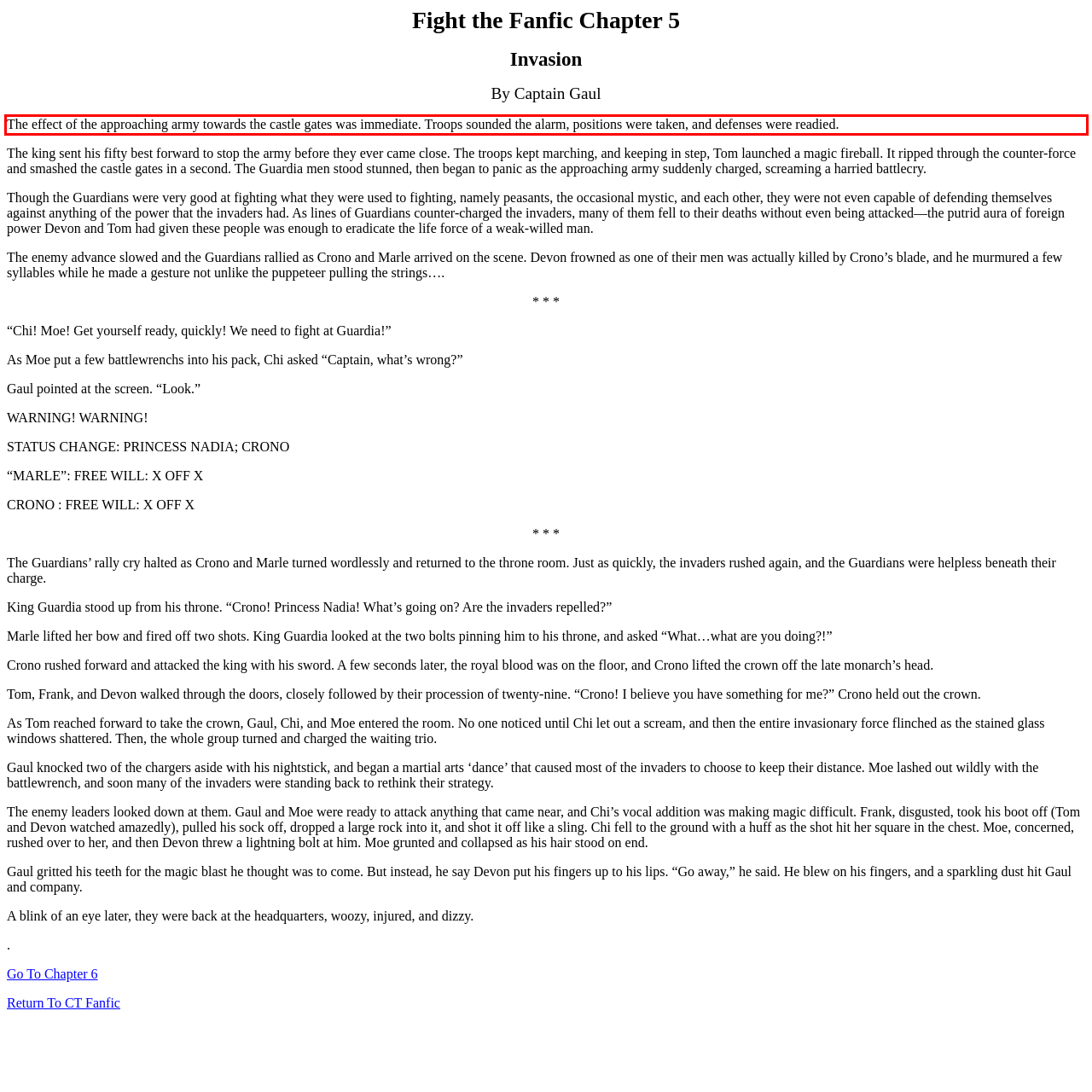You are presented with a webpage screenshot featuring a red bounding box. Perform OCR on the text inside the red bounding box and extract the content.

The effect of the approaching army towards the castle gates was immediate. Troops sounded the alarm, positions were taken, and defenses were readied.